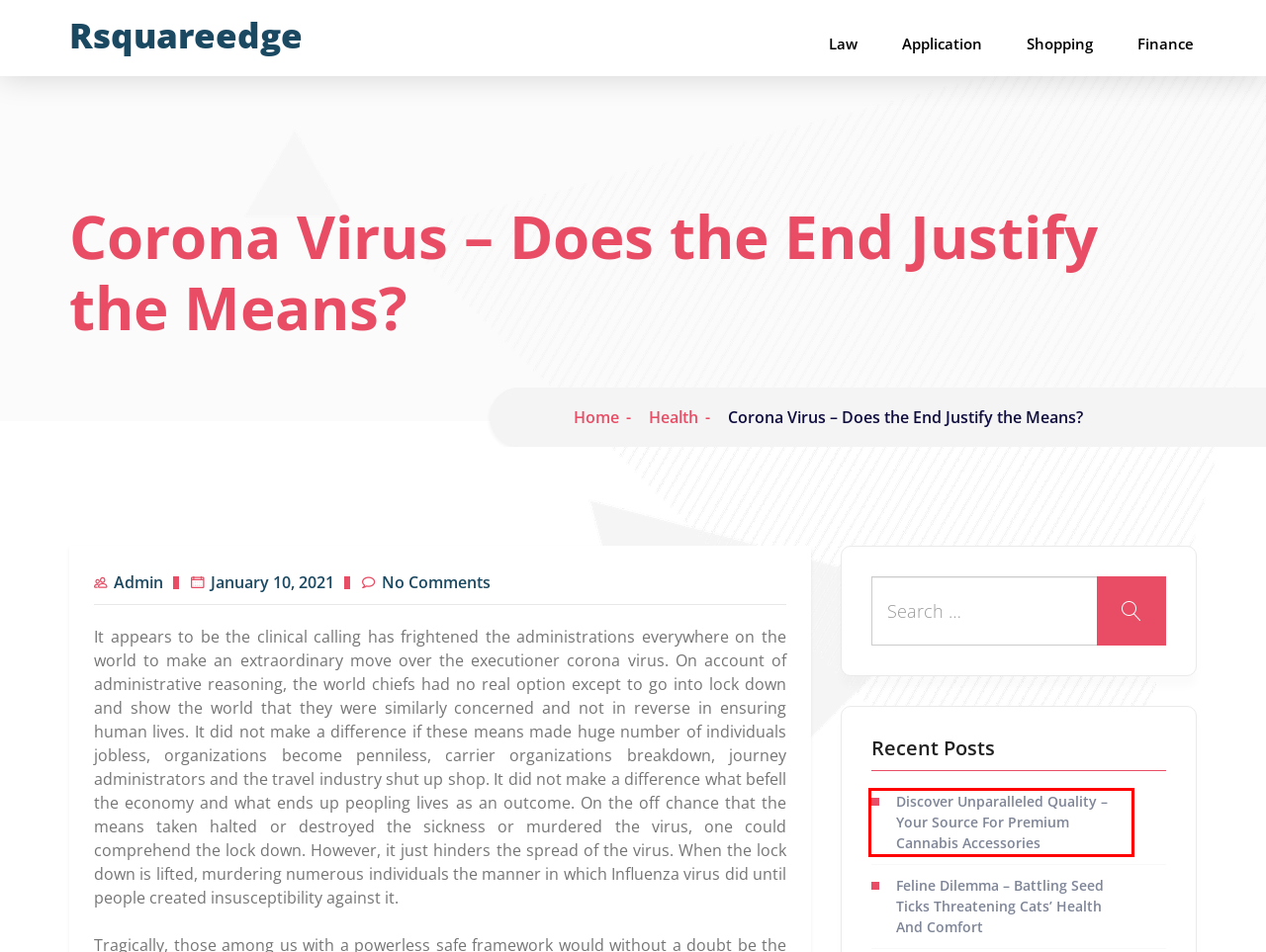Examine the screenshot of the webpage, which includes a red bounding box around an element. Choose the best matching webpage description for the page that will be displayed after clicking the element inside the red bounding box. Here are the candidates:
A. Shopping – Rsquareedge
B. Law – Rsquareedge
C. Finance – Rsquareedge
D. Discover Unparalleled Quality – Your Source for Premium Cannabis Accessories – Rsquareedge
E. Rsquareedge
F. Feline Dilemma – Battling Seed Ticks Threatening Cats’ Health and Comfort – Rsquareedge
G. Health – Rsquareedge
H. Application – Rsquareedge

D